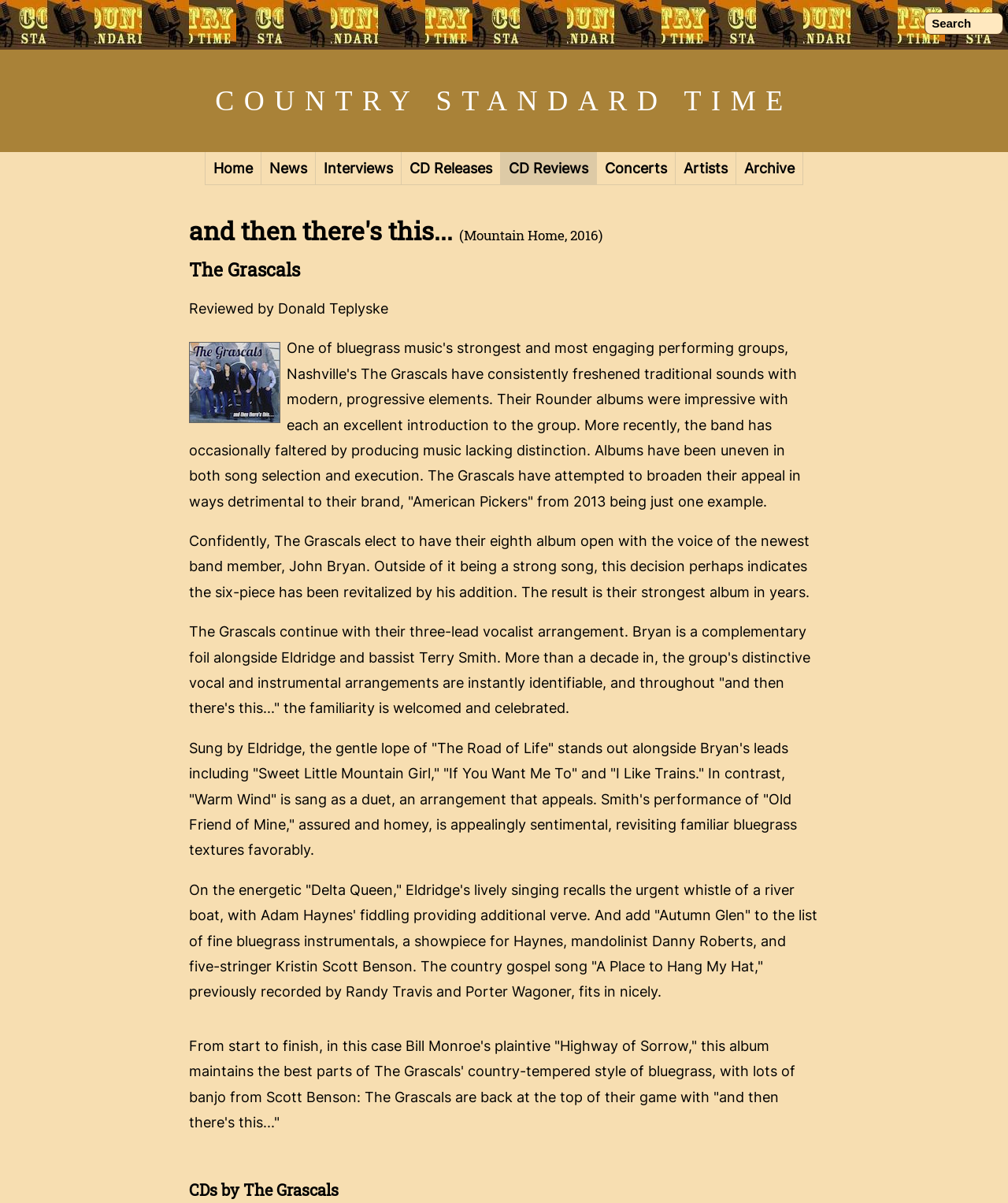Please determine the bounding box coordinates of the element to click on in order to accomplish the following task: "Visit Home page". Ensure the coordinates are four float numbers ranging from 0 to 1, i.e., [left, top, right, bottom].

[0.203, 0.126, 0.259, 0.154]